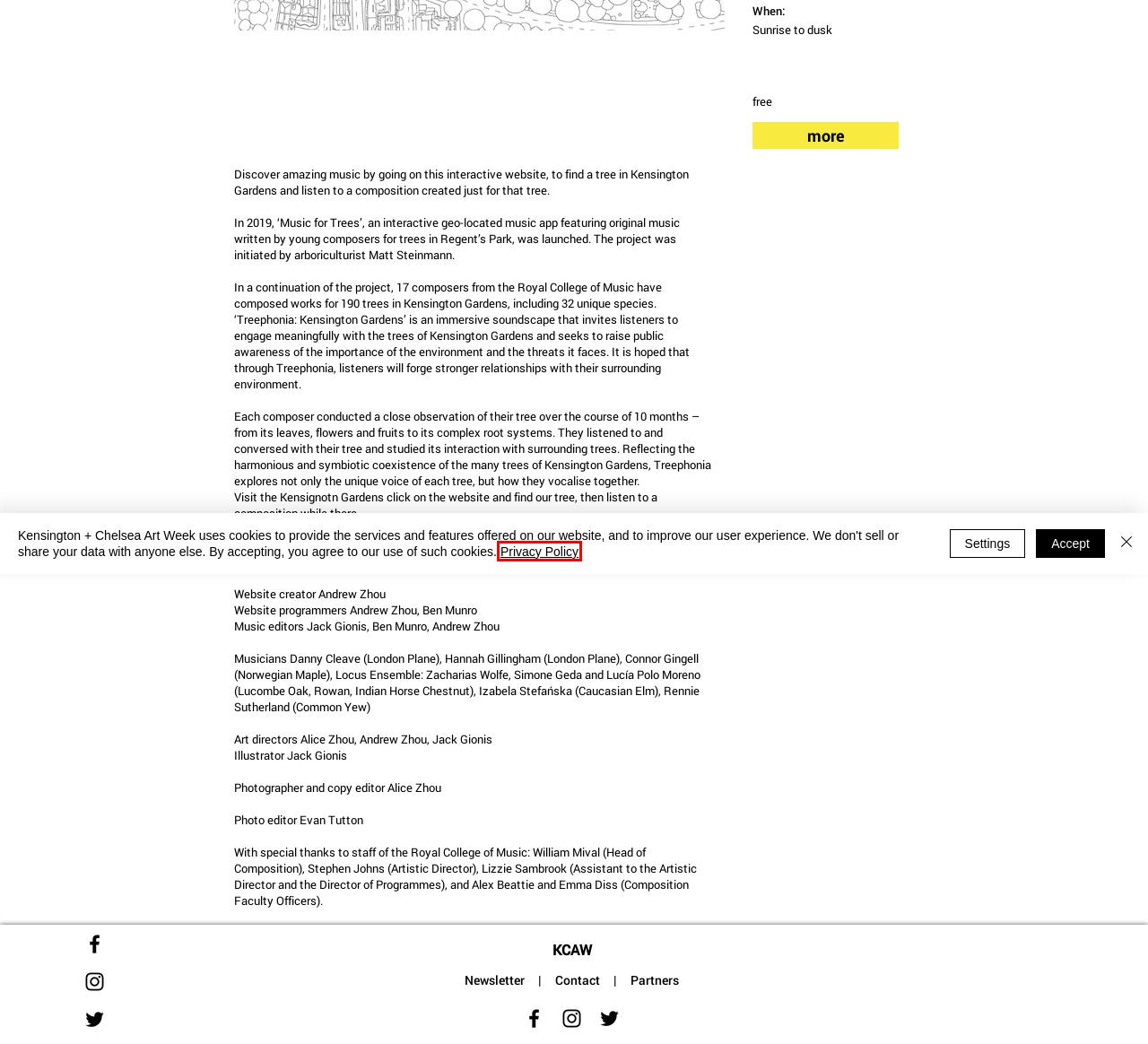Observe the provided screenshot of a webpage with a red bounding box around a specific UI element. Choose the webpage description that best fits the new webpage after you click on the highlighted element. These are your options:
A. Kensington + Chelsea Art Week | Summer 2023 | West London
B. Art Trail Artists 2024 | KCAW
C. Home - Treephonia
D. Key Announcements | Kensington + Chelsea Art Week | Art Trail
E. Privacy Policy | KCAW
F. Kensinton + Chelsea Art Weekend | Contact Us
G. Kensington + Chelsea Art Week | Contact Us
H. Kensington + Chelsea Art Week | 23 June - 3 July 2023

E